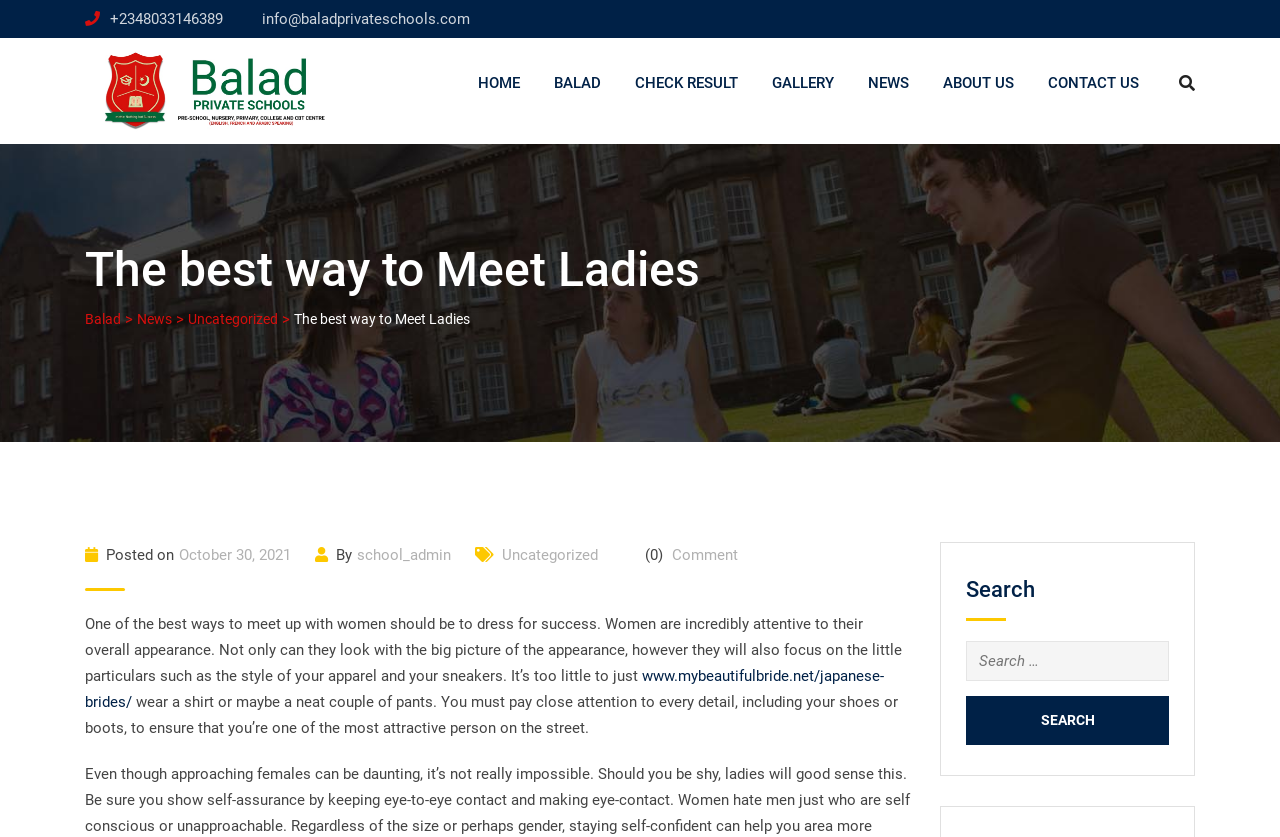Please reply to the following question using a single word or phrase: 
What is the email address to contact?

info@baladprivateschools.com